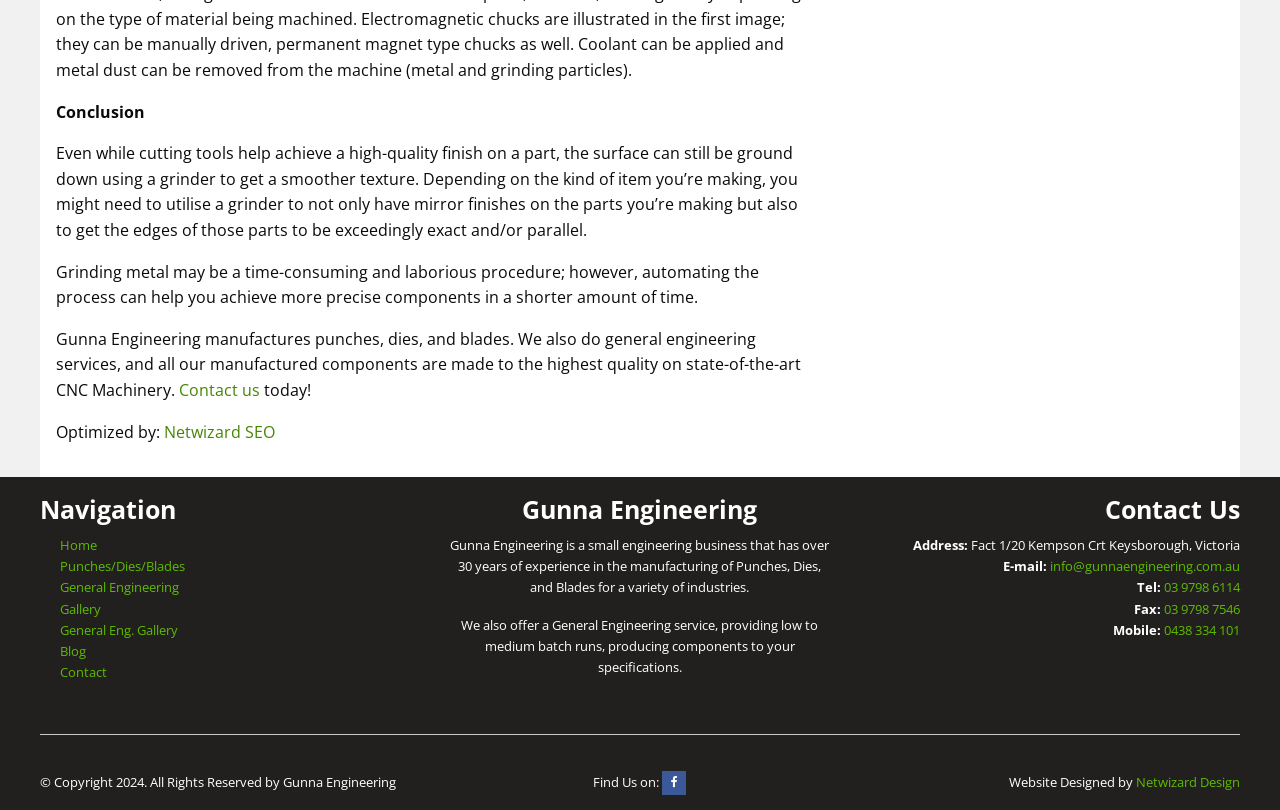Pinpoint the bounding box coordinates of the area that must be clicked to complete this instruction: "Send an email to info@gunnaengineering.com.au".

[0.82, 0.688, 0.969, 0.71]